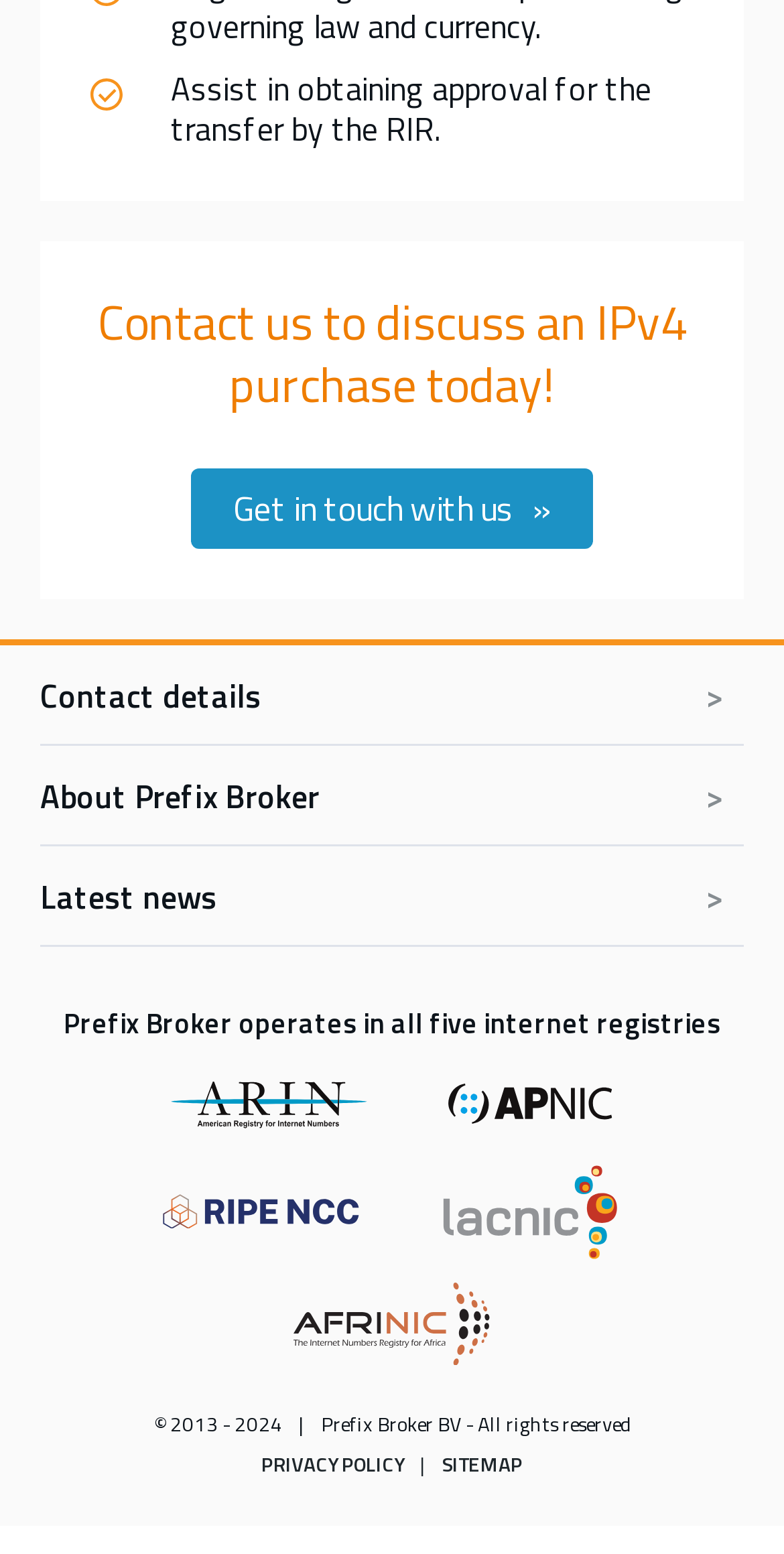Identify the bounding box coordinates of the clickable section necessary to follow the following instruction: "Contact us to discuss an IPv4 purchase today". The coordinates should be presented as four float numbers from 0 to 1, i.e., [left, top, right, bottom].

[0.115, 0.188, 0.885, 0.269]